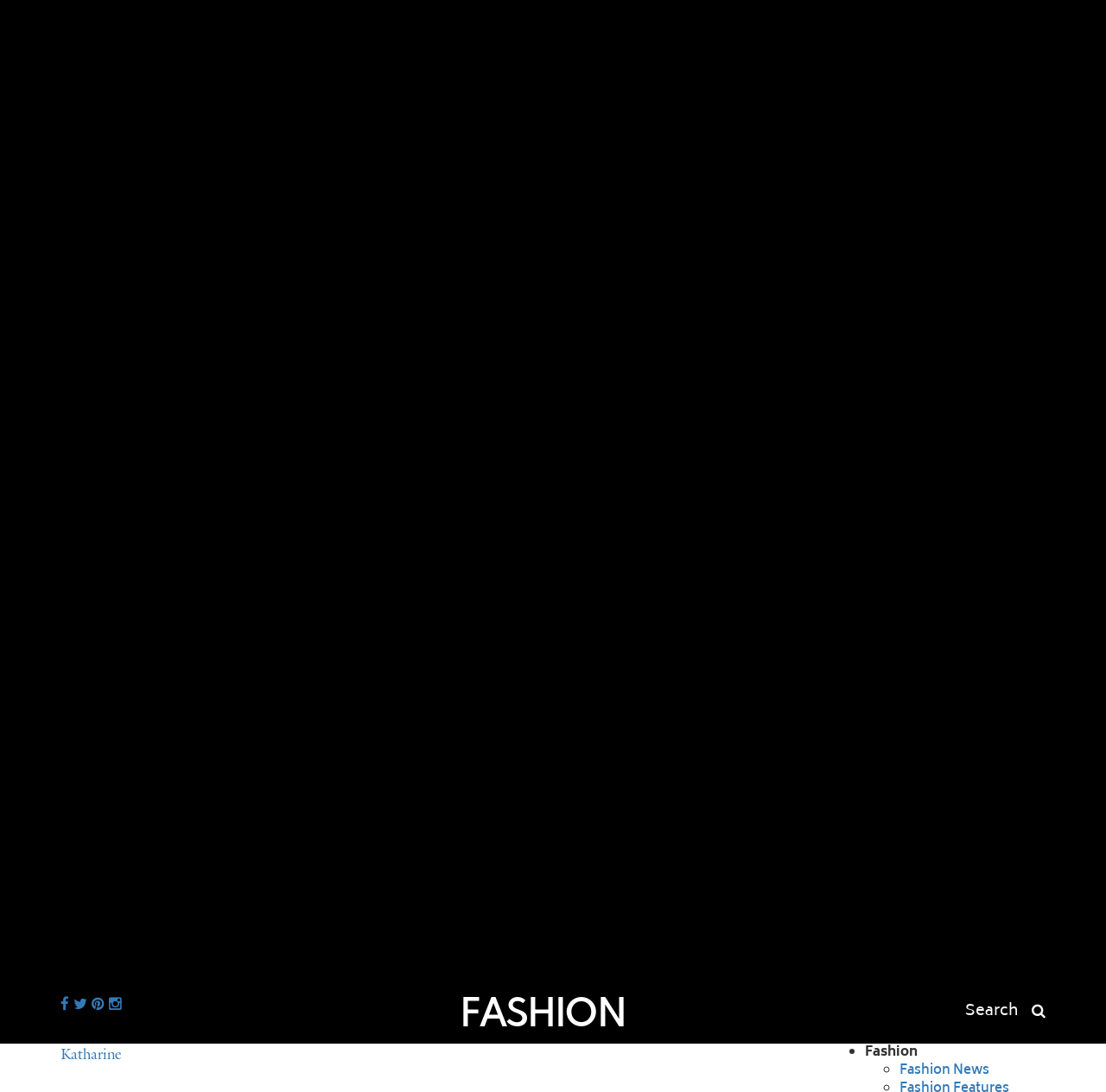Answer the question using only one word or a concise phrase: What is the main category of the webpage?

Fashion